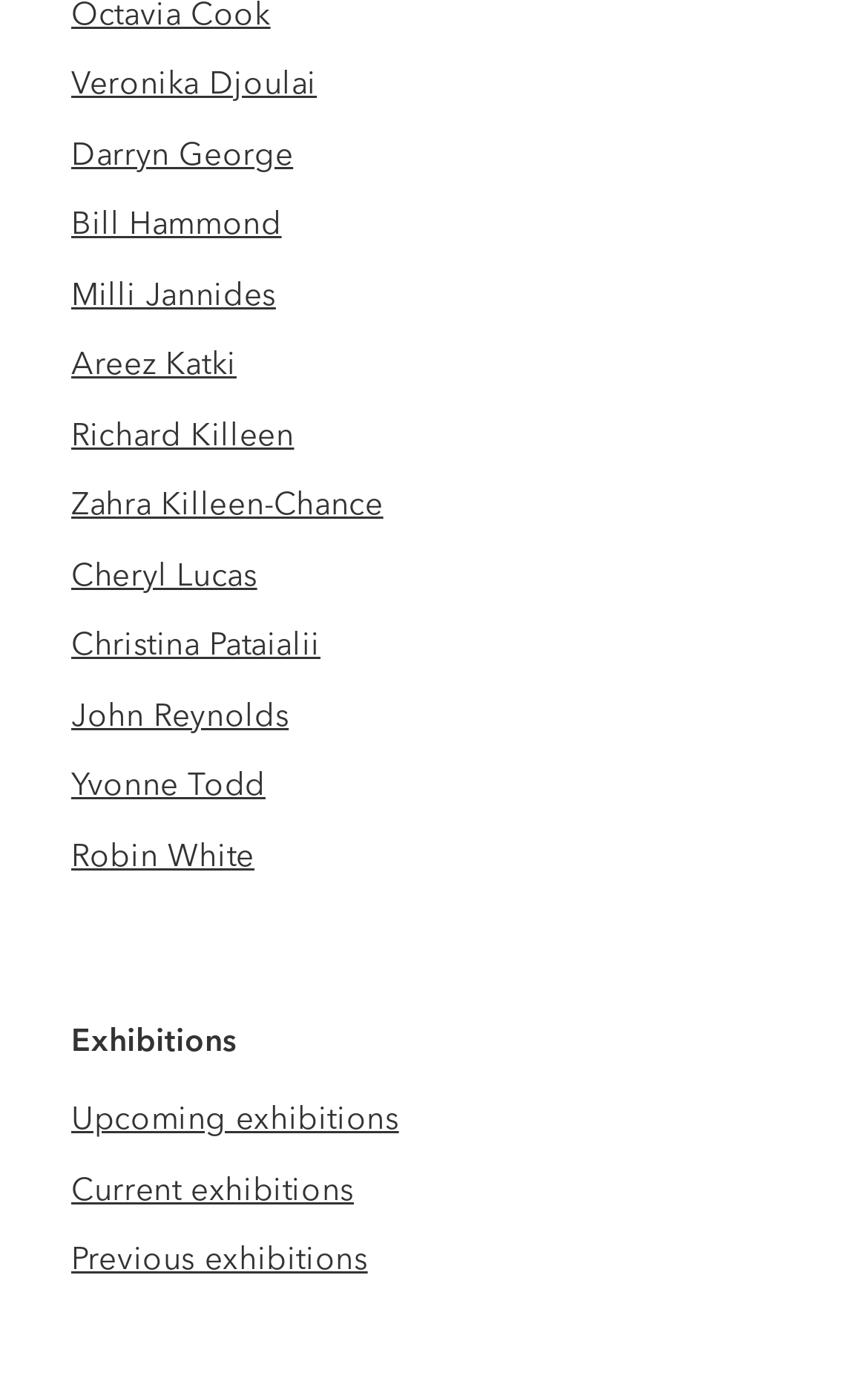Please locate the bounding box coordinates of the element that needs to be clicked to achieve the following instruction: "Explore Microsoft investment in Malaysia". The coordinates should be four float numbers between 0 and 1, i.e., [left, top, right, bottom].

None